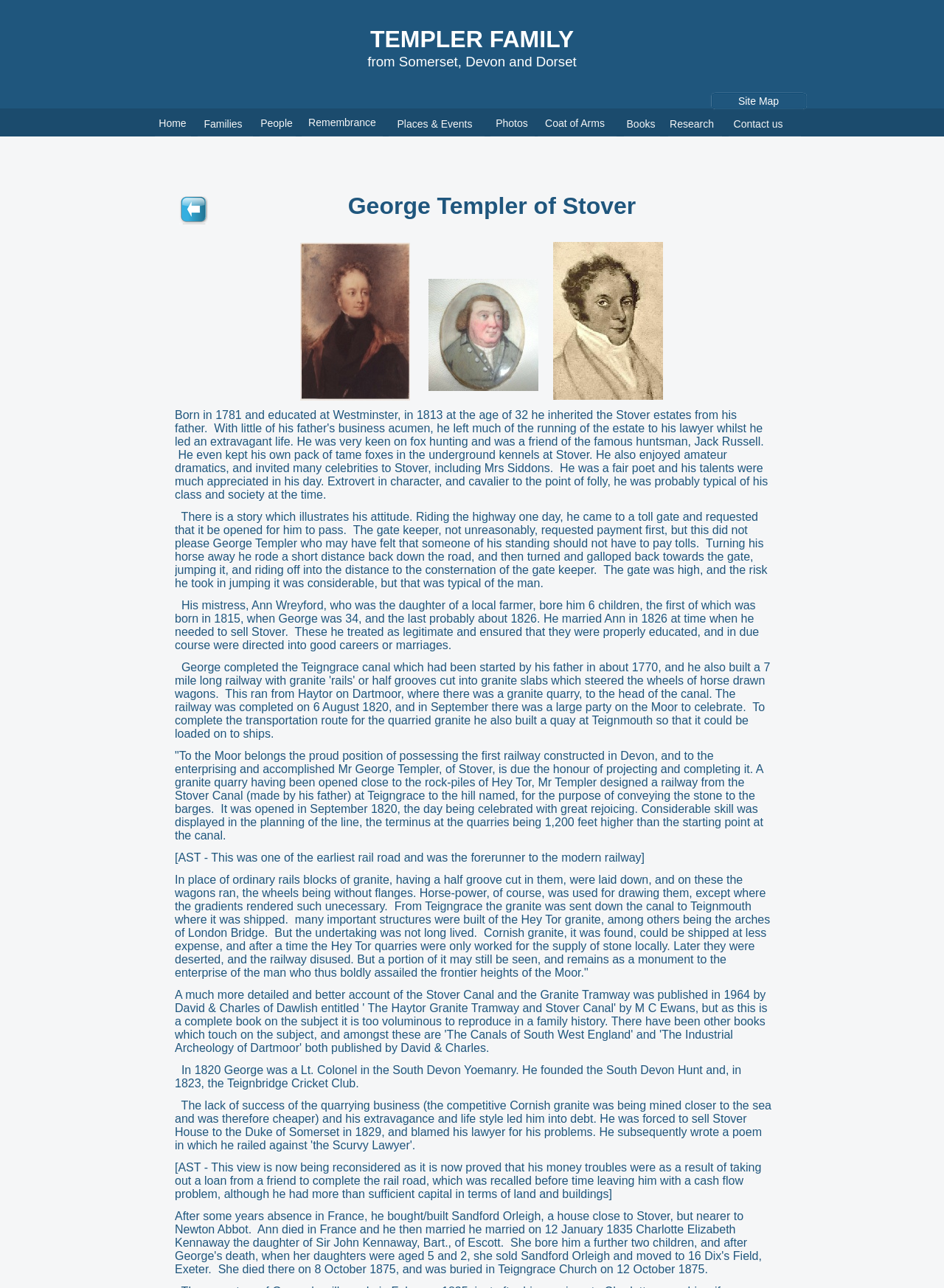Provide a comprehensive caption for the webpage.

This webpage is about the Templer family, specifically George Templer of Stover, and their genealogical history. At the top of the page, there is a heading "TEMPLER FAMILY" followed by a subtitle "from Somerset, Devon and Dorset". Below this, there is a navigation menu with 10 links: "People", "Families", "Home", "Remembrance", "Photos", "Books", "Research", "Places & Events", "Coat of Arms", and "Site Map" and "Contact us" at the far right.

The main content of the page is divided into several sections. The first section is a heading "George Templer of Stover" with a button next to it. Below this, there are four paragraphs of text that describe George Templer's life, including a story about his attitude, his mistress and children, and his accomplishments such as building a railway in Devon.

The text is arranged in a single column, with each paragraph separated by a small gap. The paragraphs are quite long, with the longest one spanning almost a quarter of the page. There are no images on the page, but there are several blocks of text that are separated by small gaps, creating a sense of sections or subsections. Overall, the page has a simple and clean layout, with a focus on presenting text-based information about the Templer family.